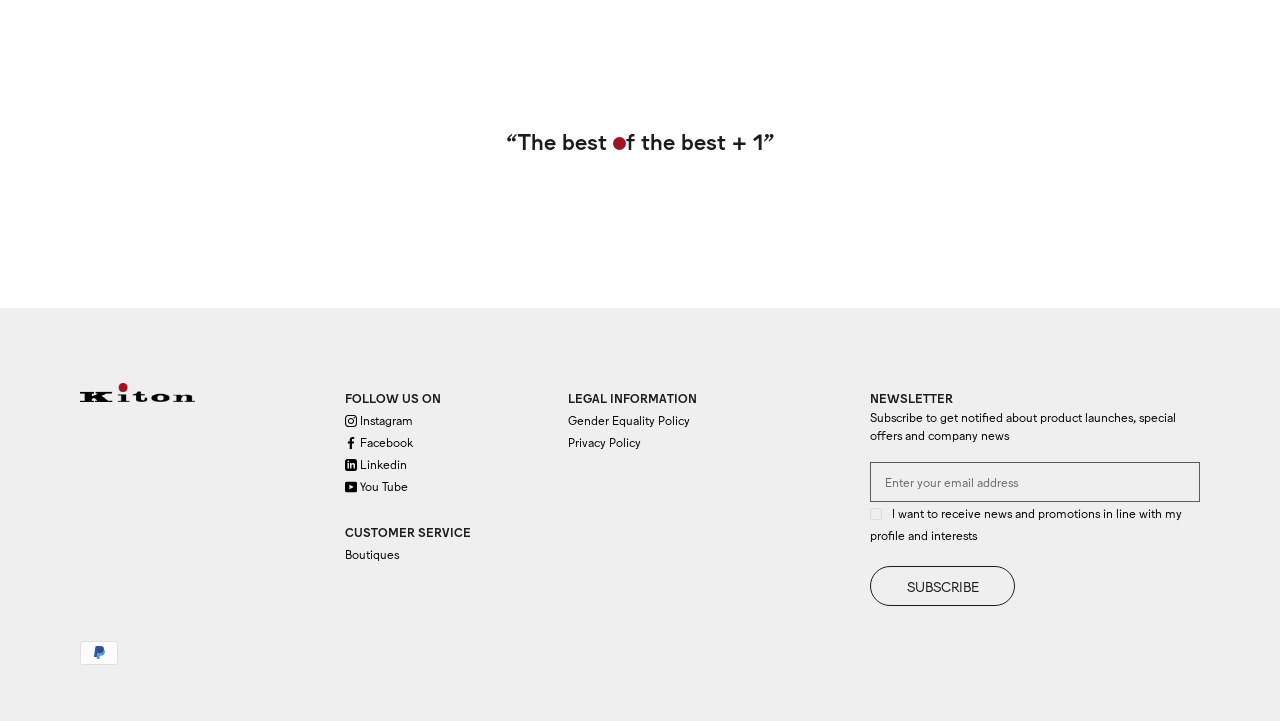Find the bounding box coordinates of the clickable region needed to perform the following instruction: "Enter your email address". The coordinates should be provided as four float numbers between 0 and 1, i.e., [left, top, right, bottom].

[0.68, 0.641, 0.938, 0.696]